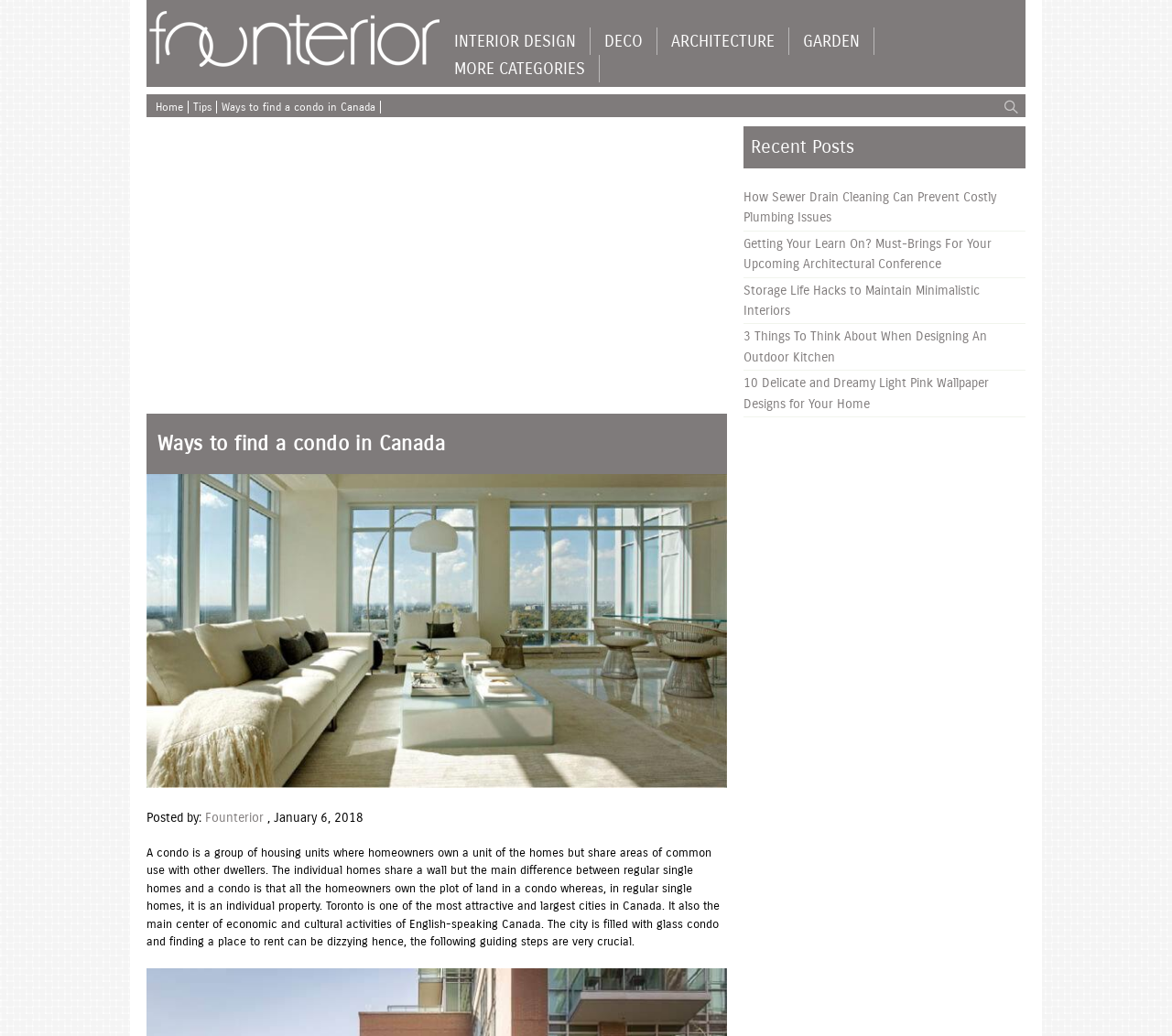Please identify the bounding box coordinates of where to click in order to follow the instruction: "Click on the 'INTERIOR DESIGN' link".

[0.376, 0.027, 0.503, 0.053]